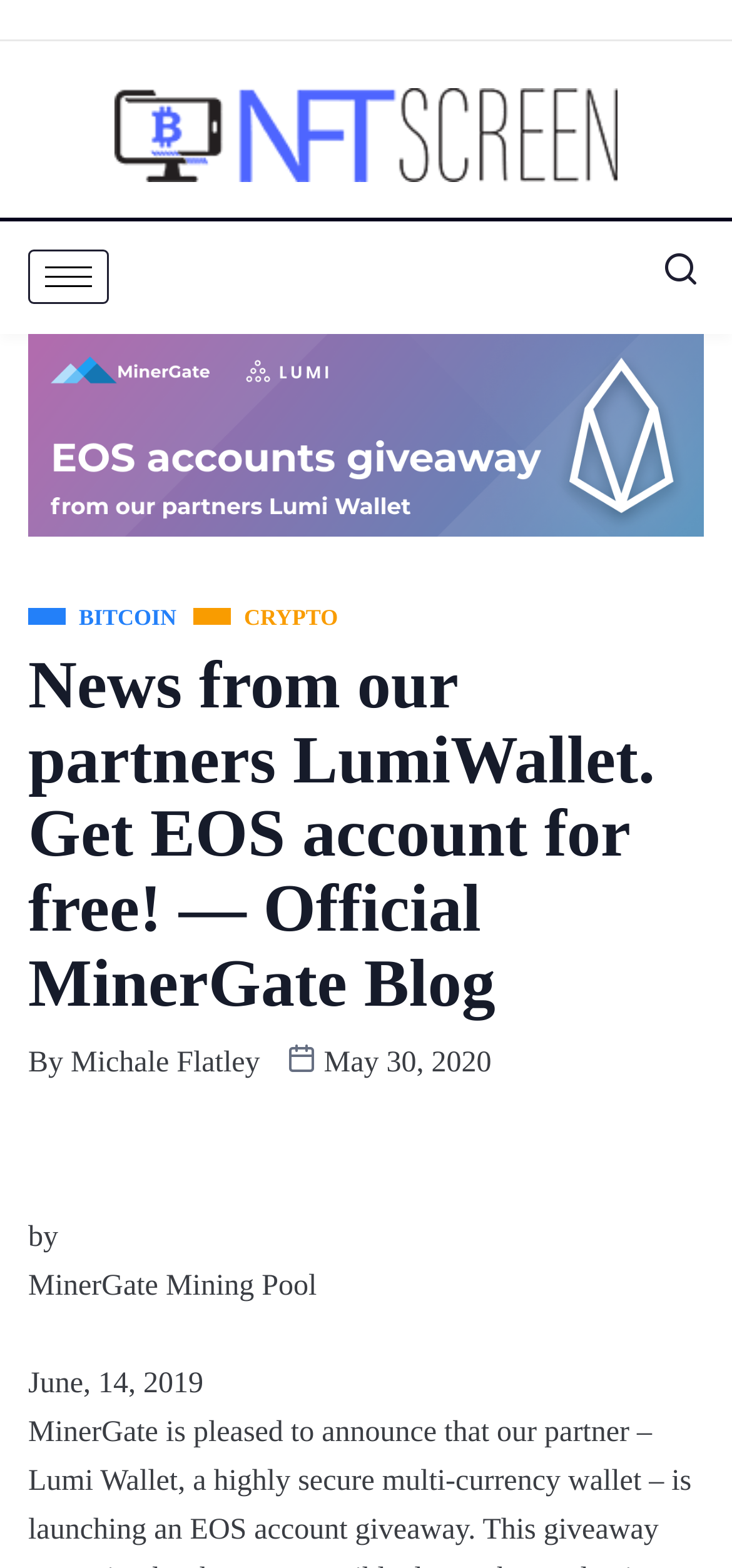Locate the bounding box of the user interface element based on this description: "parent_node: Home aria-label="hamburger-icon"".

[0.038, 0.159, 0.149, 0.194]